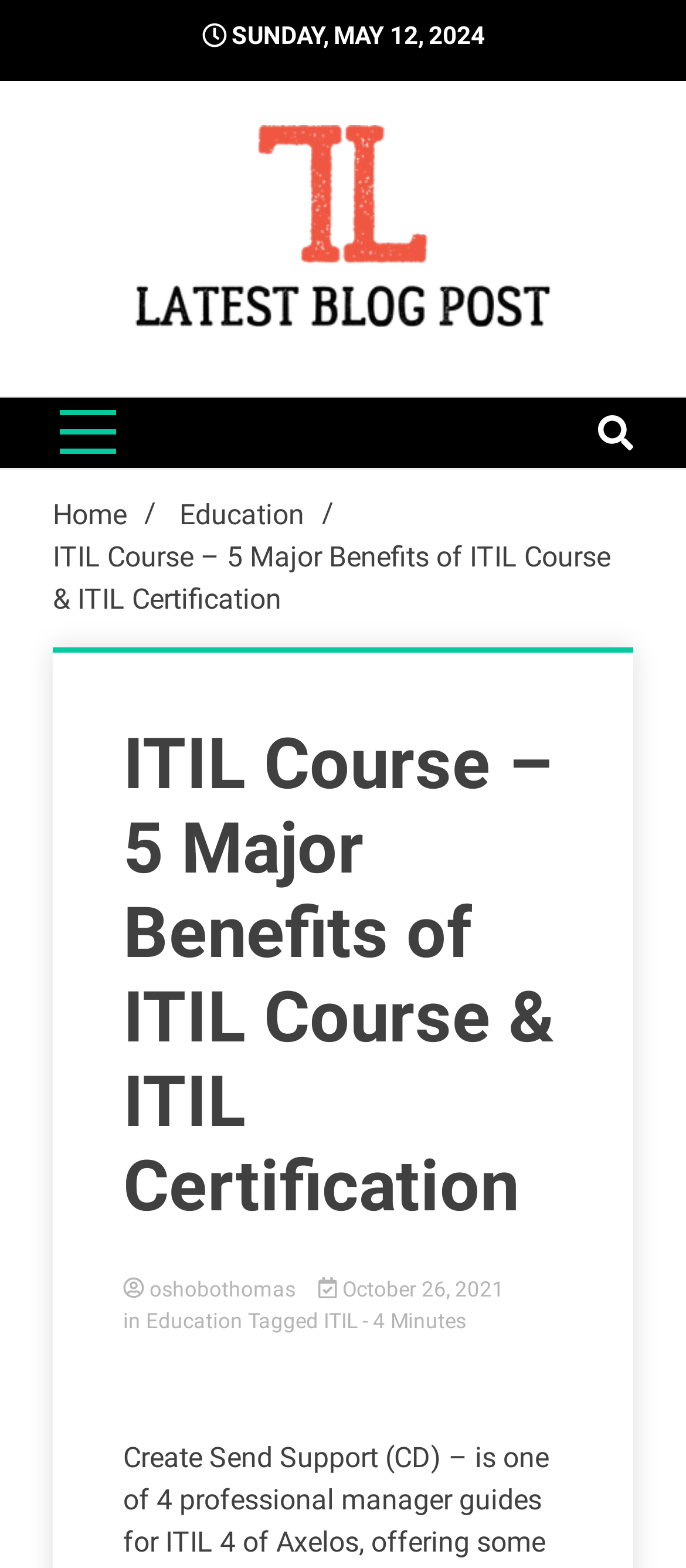Please locate the bounding box coordinates for the element that should be clicked to achieve the following instruction: "go to home page". Ensure the coordinates are given as four float numbers between 0 and 1, i.e., [left, top, right, bottom].

[0.077, 0.317, 0.185, 0.339]